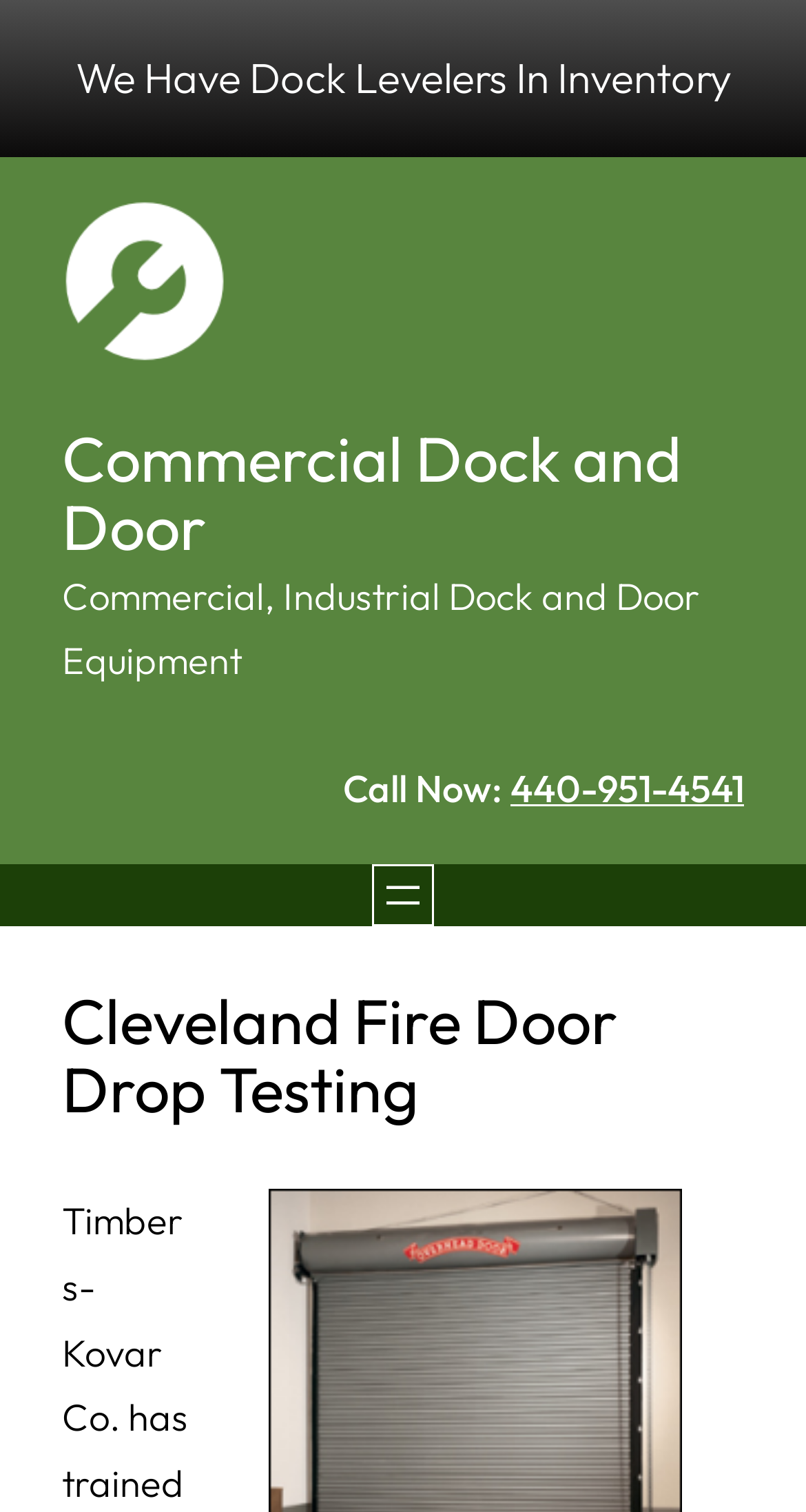Find the headline of the webpage and generate its text content.

Commercial Dock and Door